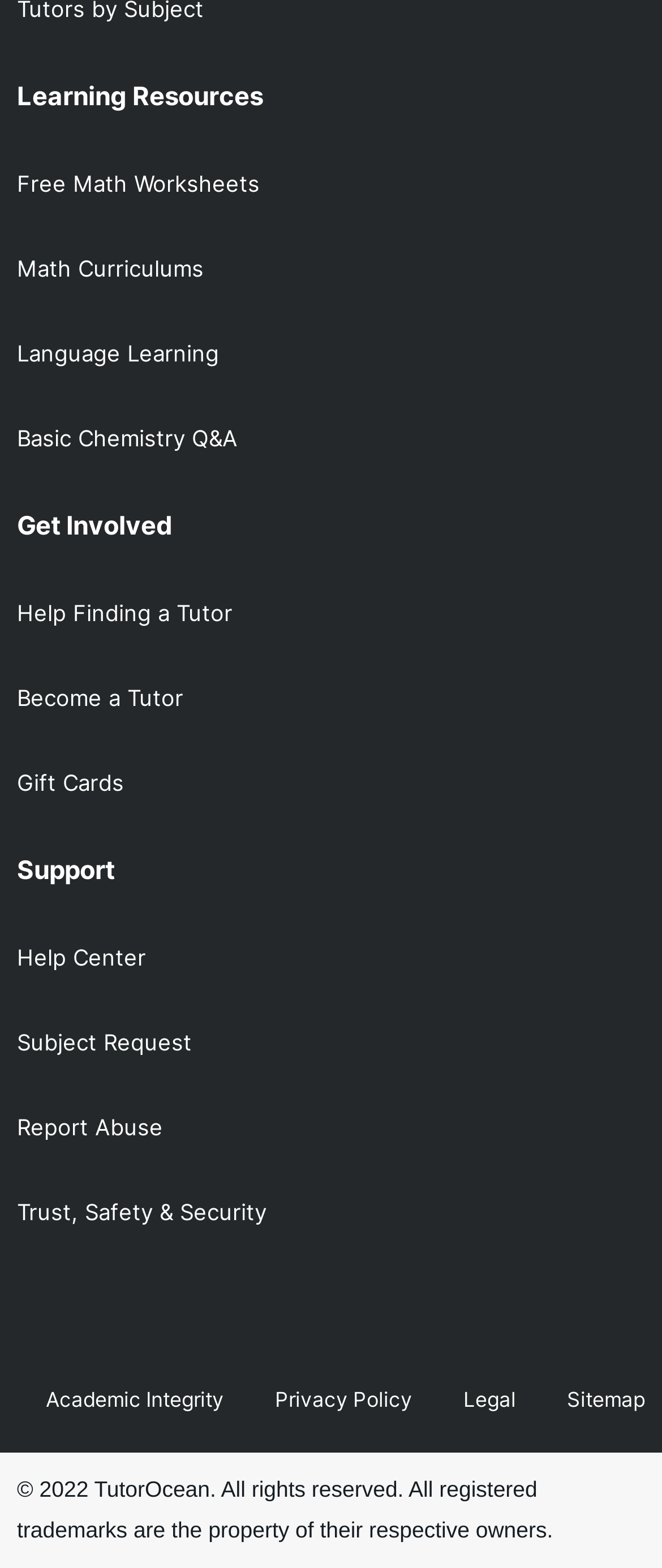Identify the bounding box for the given UI element using the description provided. Coordinates should be in the format (top-left x, top-left y, bottom-right x, bottom-right y) and must be between 0 and 1. Here is the description: Help Finding a Tutor

[0.026, 0.364, 0.974, 0.416]